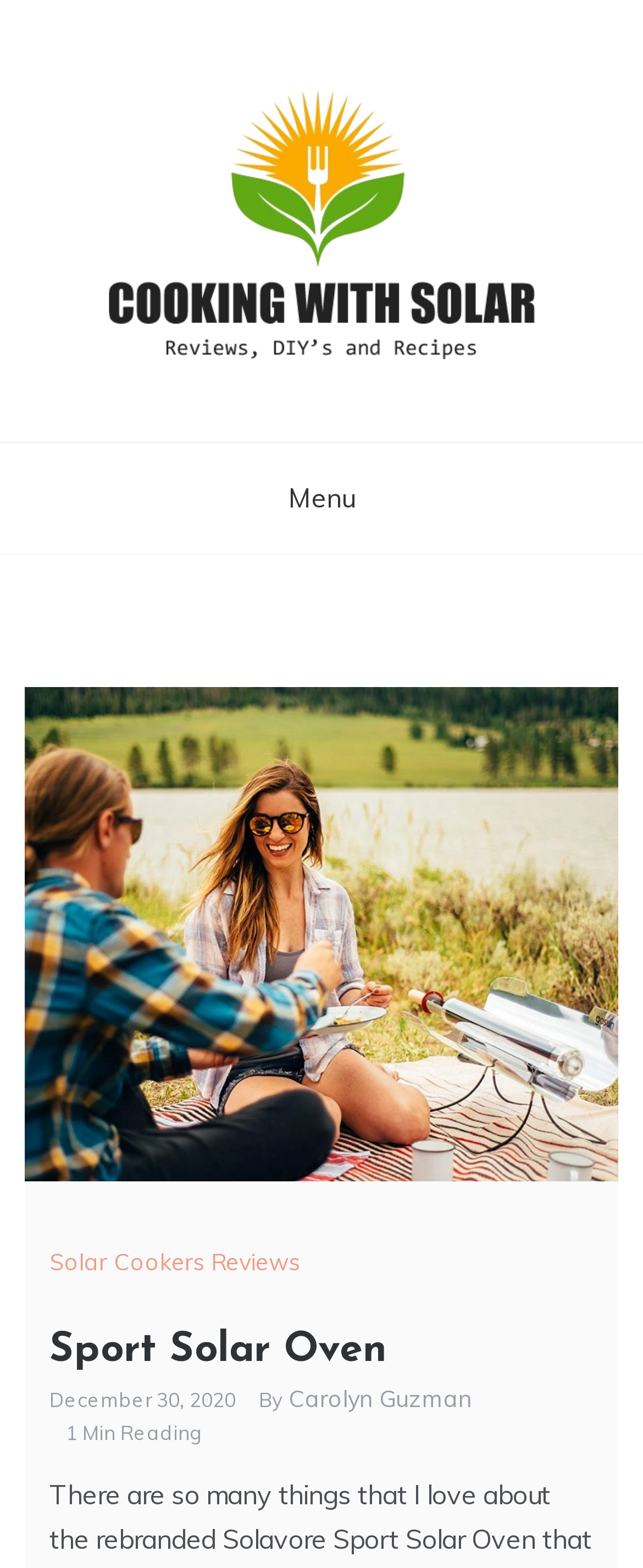Who wrote the article?
Utilize the information in the image to give a detailed answer to the question.

The author of the article can be identified by looking at the link element with the text 'Carolyn Guzman', which is located near the 'By' text and the date of the article.